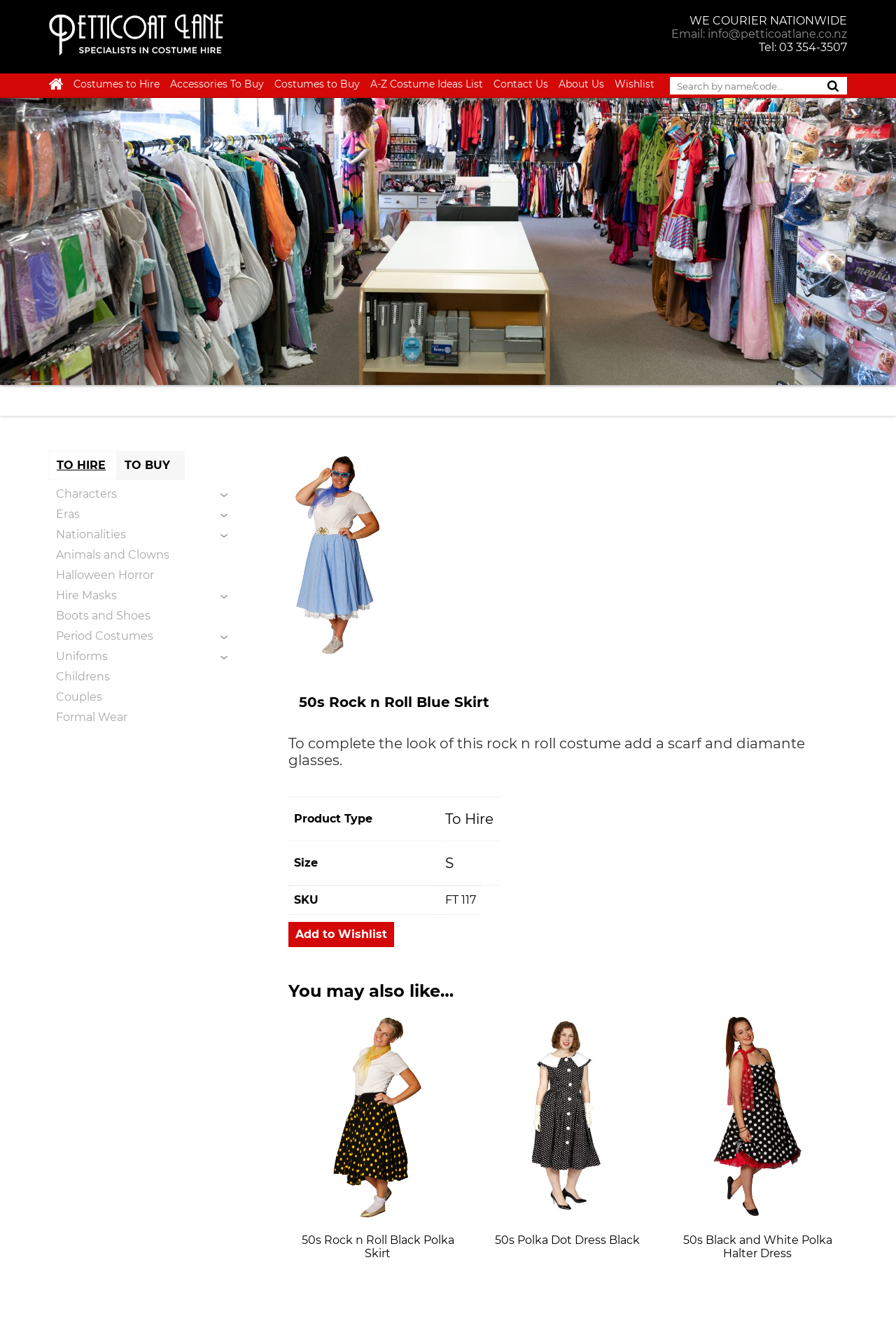Please respond to the question using a single word or phrase:
How many ways can I contact the website owner?

3